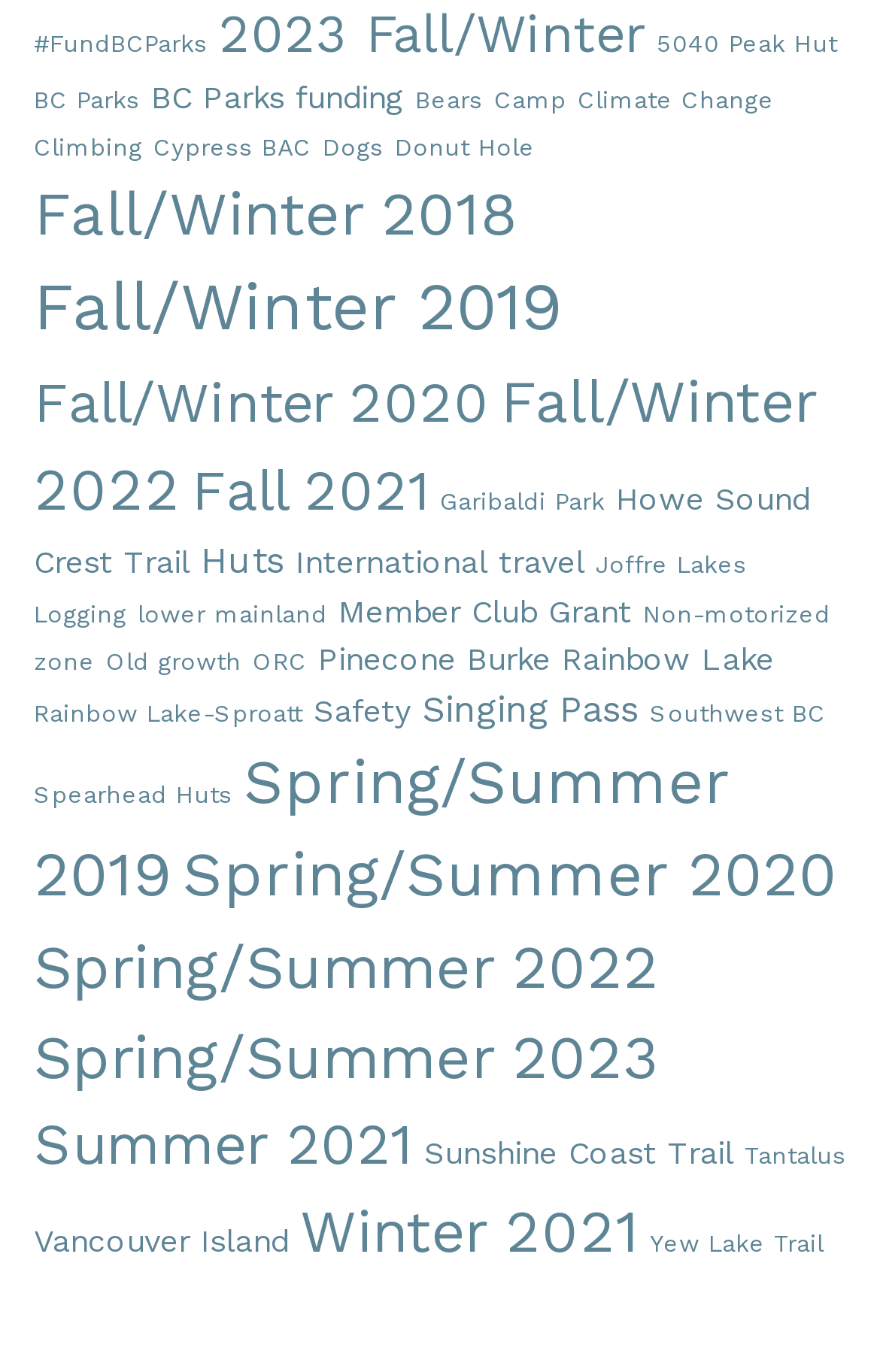Locate the bounding box coordinates of the element you need to click to accomplish the task described by this instruction: "Explore Climbing".

[0.038, 0.097, 0.162, 0.118]